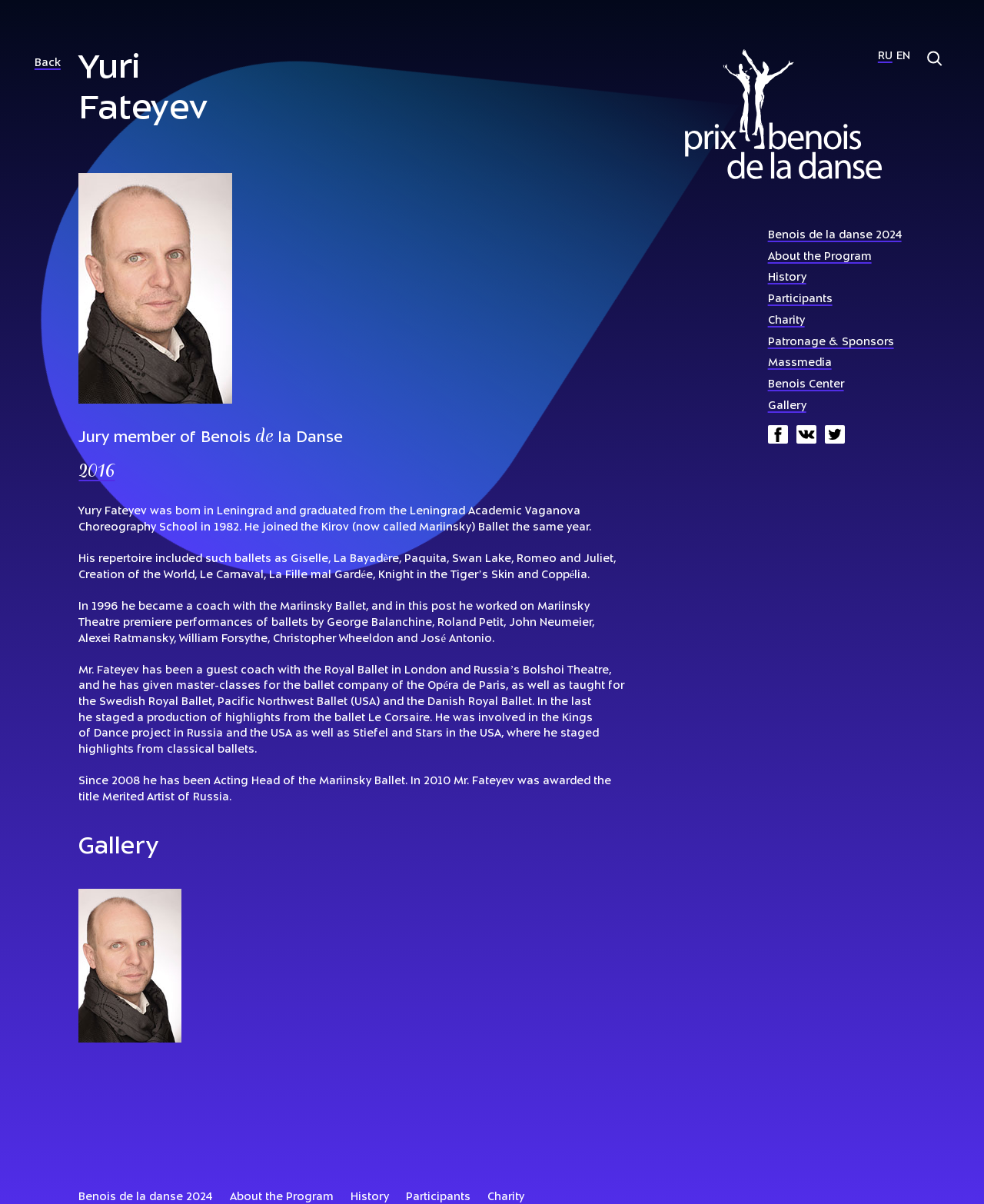Please specify the bounding box coordinates of the clickable region to carry out the following instruction: "Click the 'Back' link". The coordinates should be four float numbers between 0 and 1, in the format [left, top, right, bottom].

[0.035, 0.048, 0.062, 0.057]